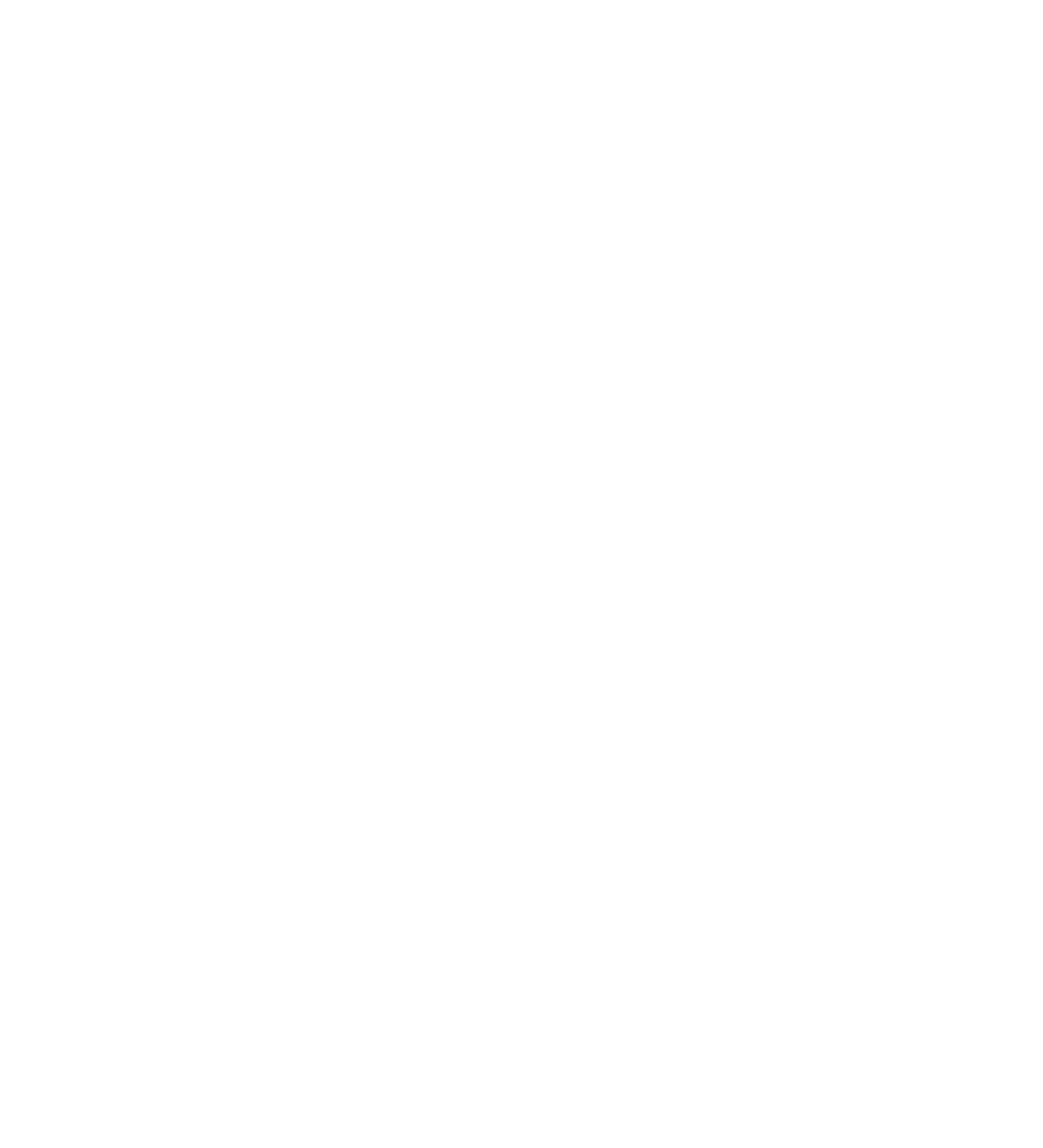Please provide a brief answer to the following inquiry using a single word or phrase:
How many links are related to shopping on the webpage?

5